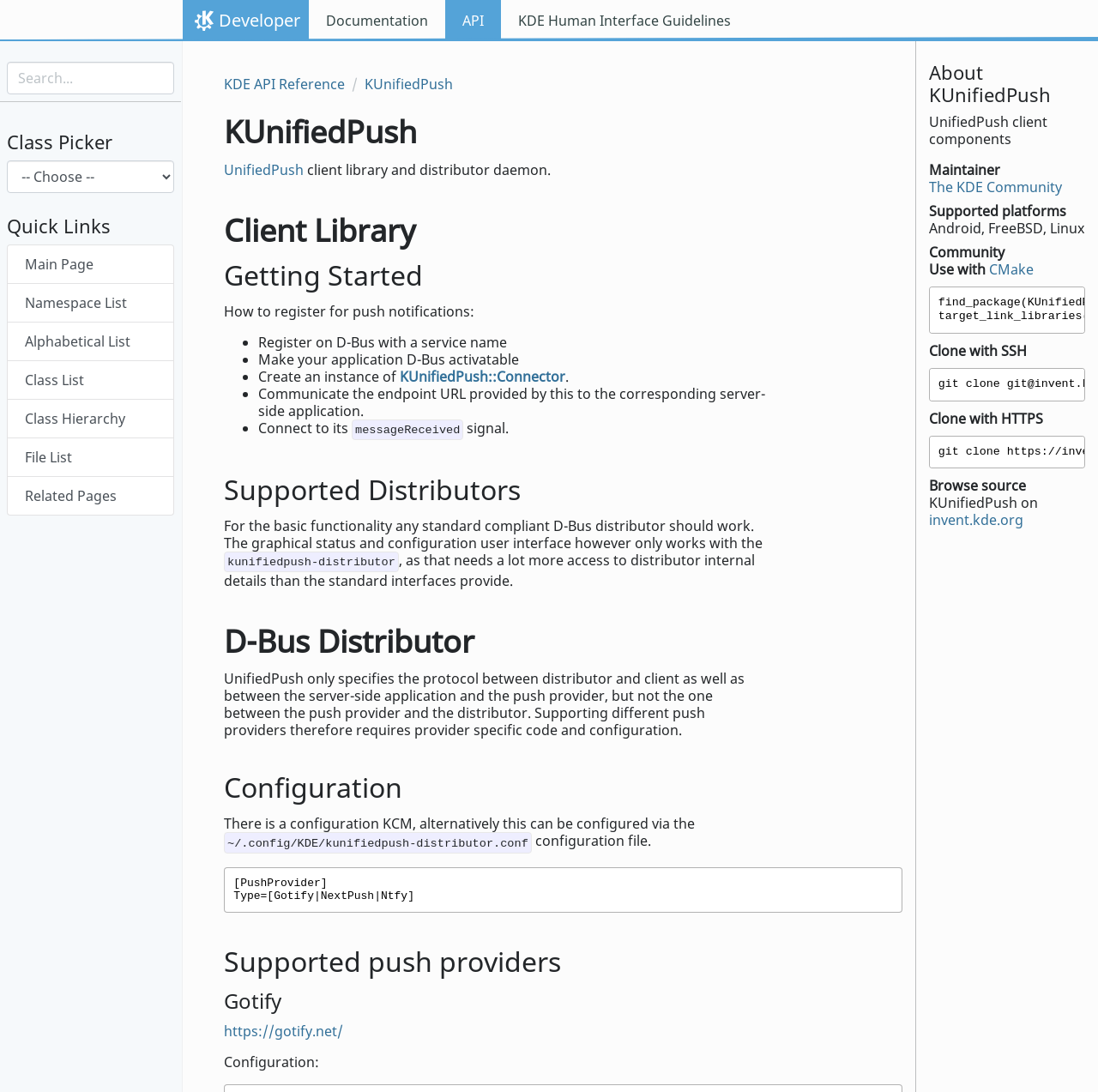Please determine the bounding box coordinates of the element to click on in order to accomplish the following task: "Search for something". Ensure the coordinates are four float numbers ranging from 0 to 1, i.e., [left, top, right, bottom].

[0.006, 0.057, 0.159, 0.086]